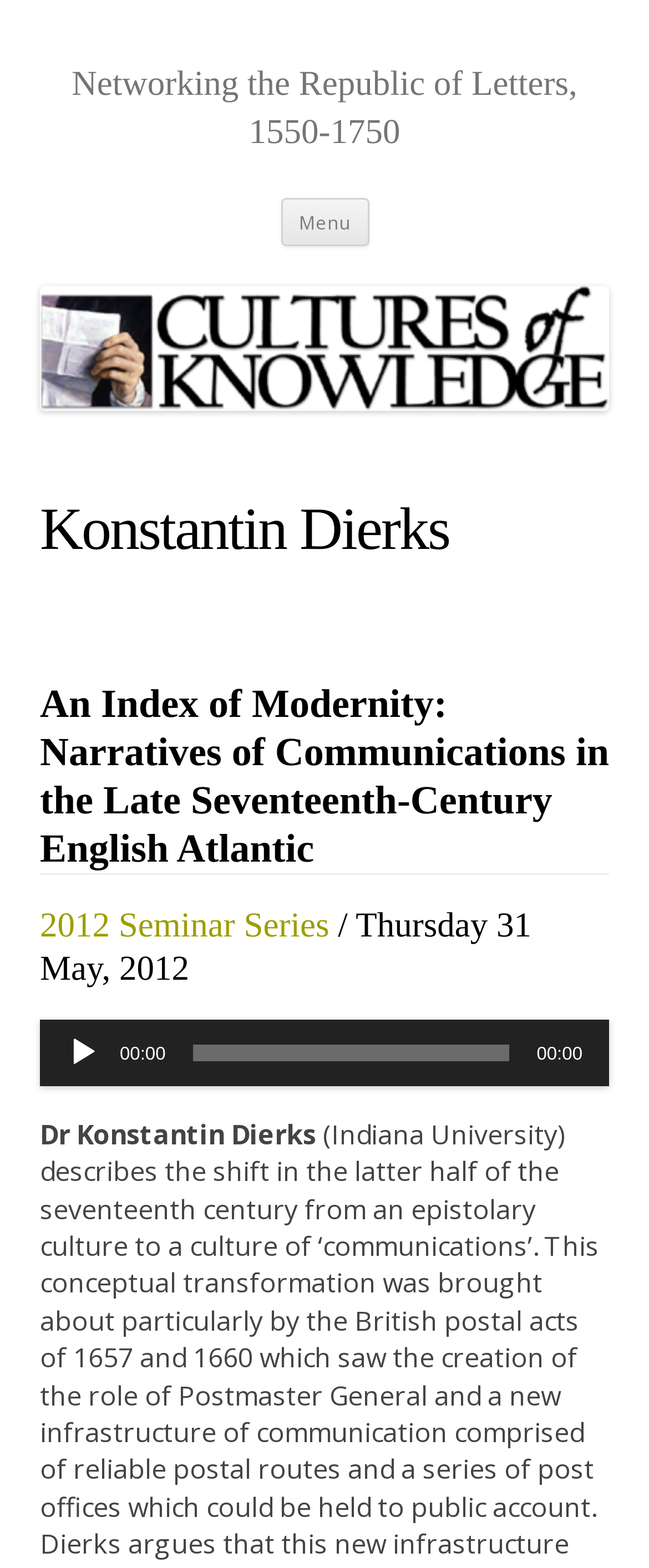What is the type of the element that contains the 'Play' button?
Examine the screenshot and reply with a single word or phrase.

Audio Player